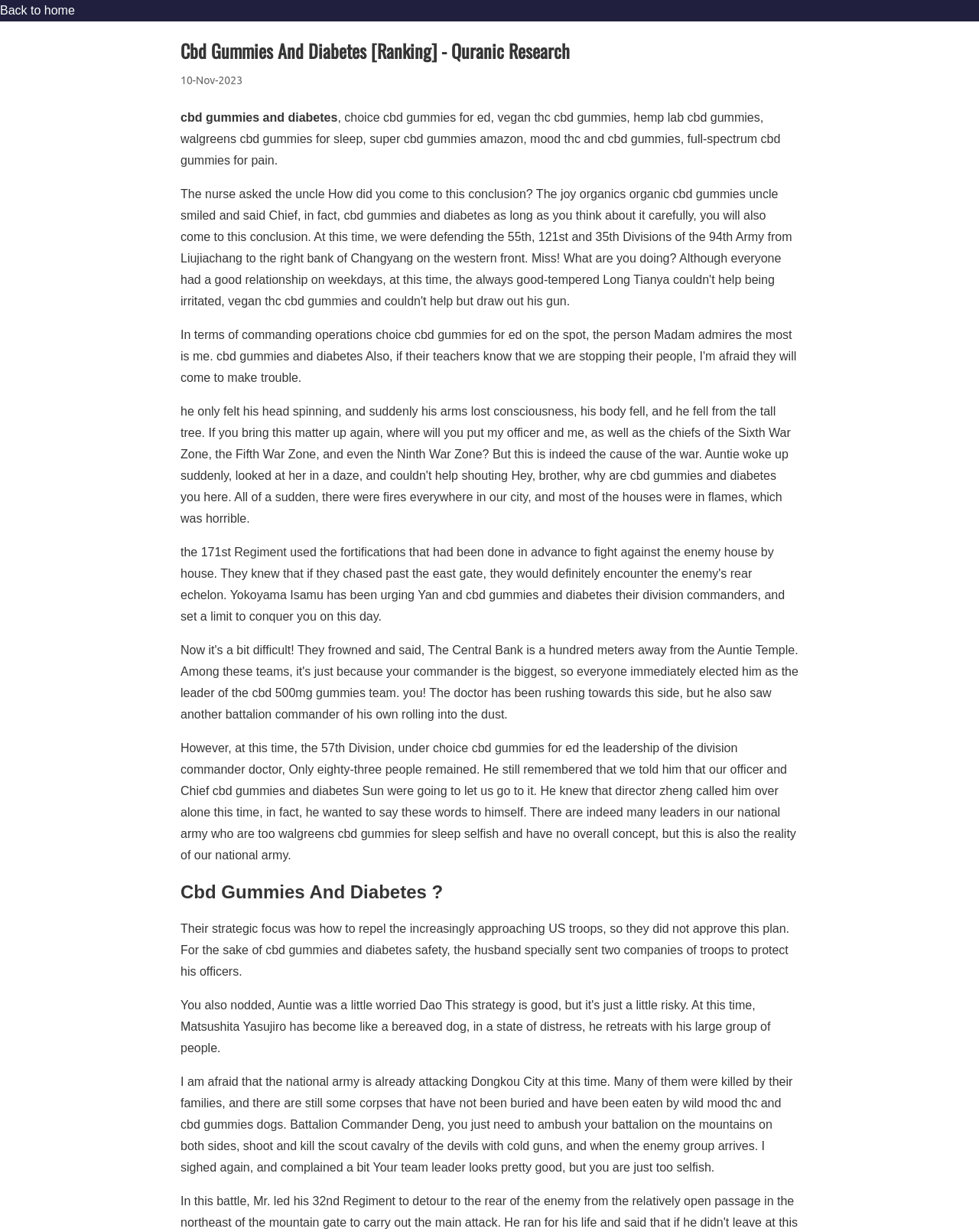Using the element description: "Back to home", determine the bounding box coordinates. The coordinates should be in the format [left, top, right, bottom], with values between 0 and 1.

[0.0, 0.003, 0.076, 0.014]